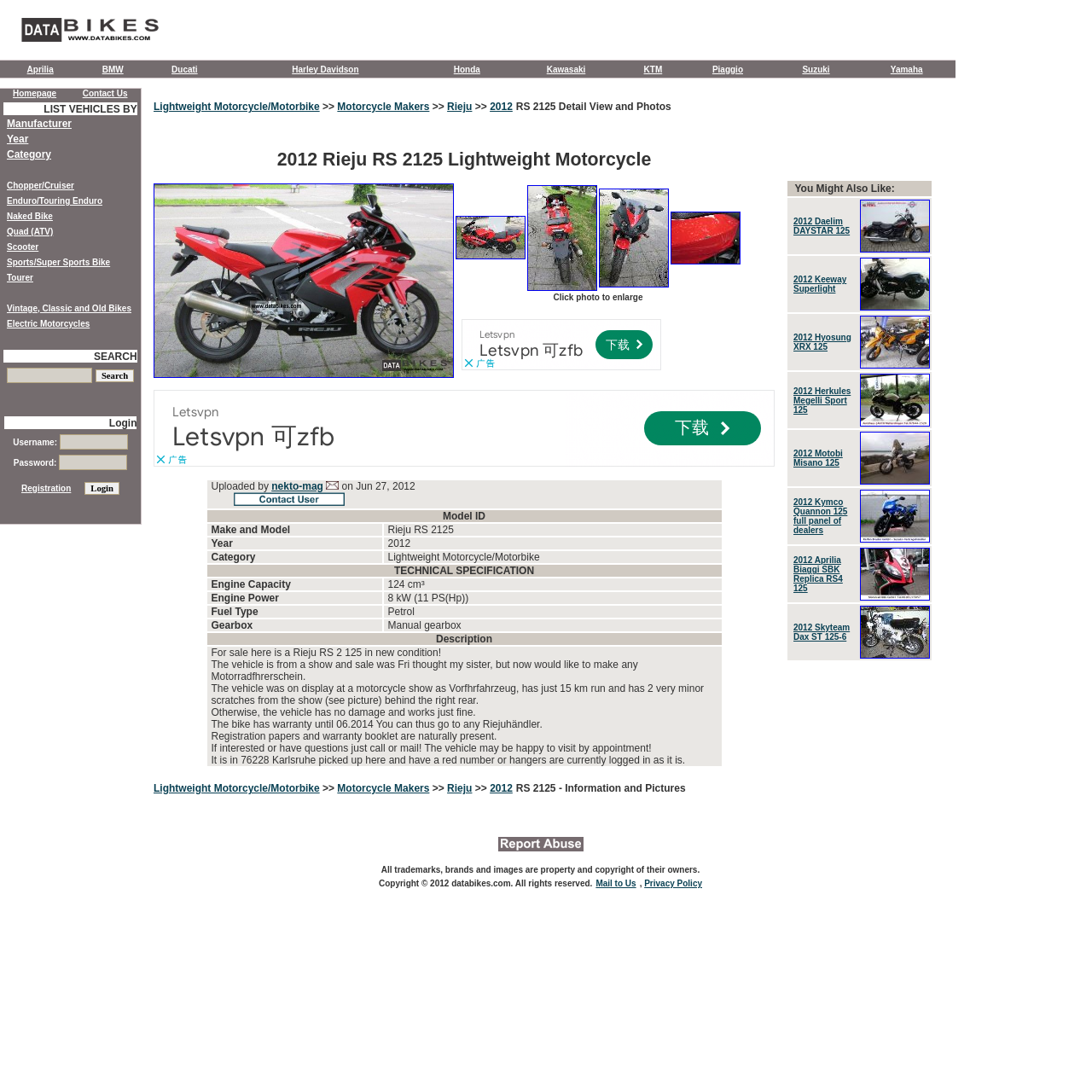Please find and report the bounding box coordinates of the element to click in order to perform the following action: "Submit the form". The coordinates should be expressed as four float numbers between 0 and 1, in the format [left, top, right, bottom].

[0.13, 0.08, 0.859, 0.815]